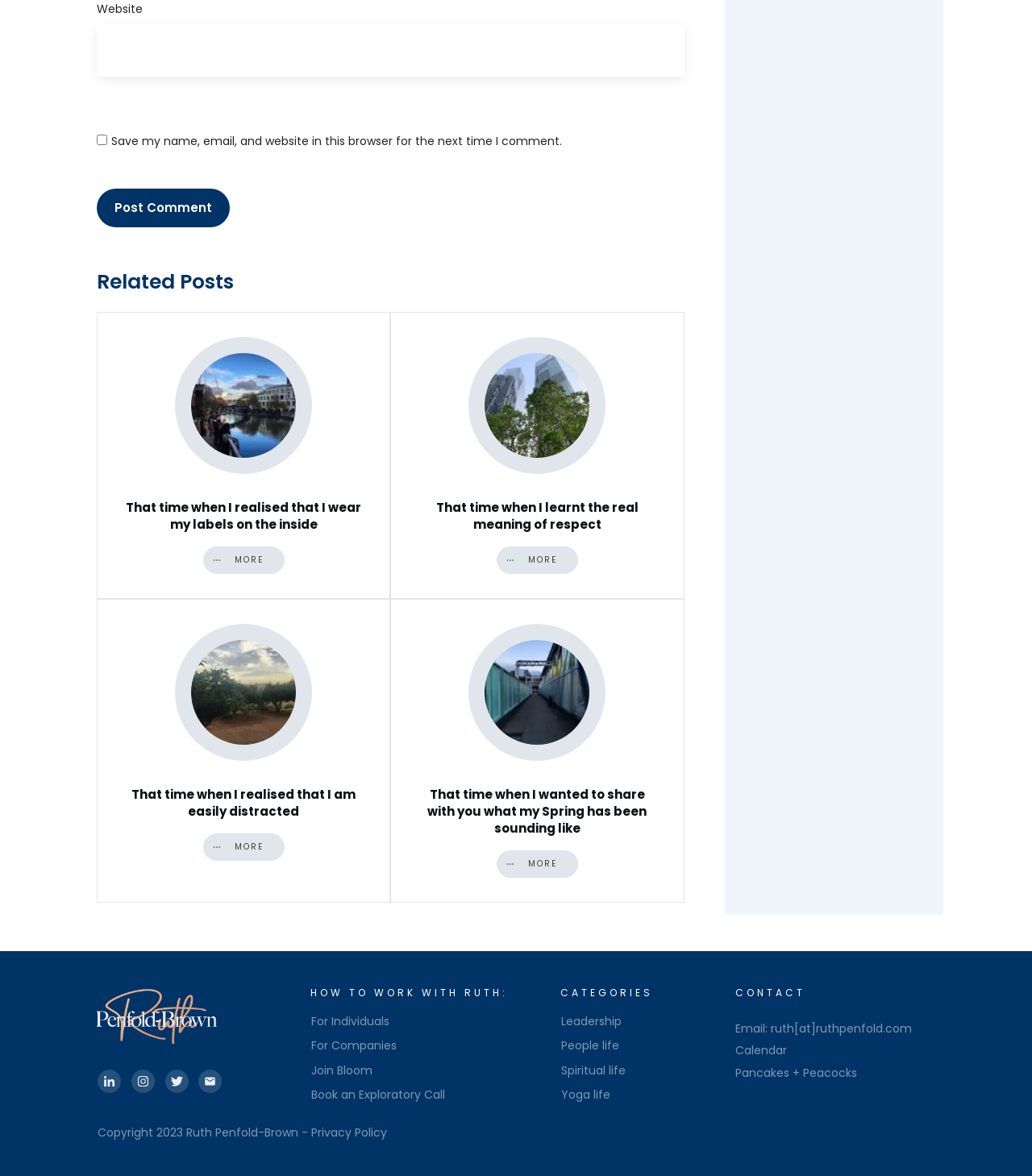Using the provided element description, identify the bounding box coordinates as (top-left x, top-left y, bottom-right x, bottom-right y). Ensure all values are between 0 and 1. Description: Book an Exploratory Call

[0.301, 0.922, 0.431, 0.94]